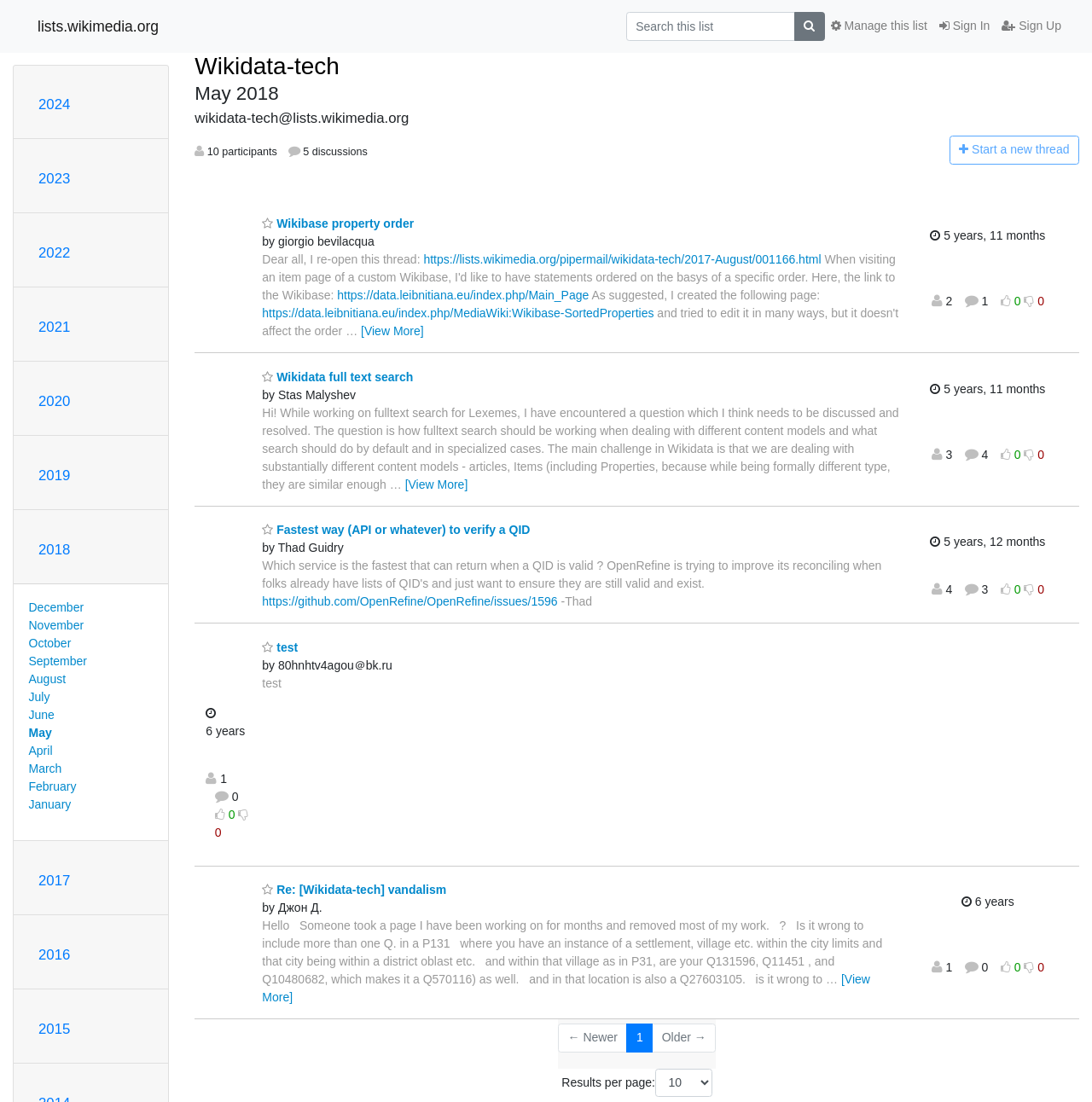Locate the primary headline on the webpage and provide its text.

Wikidata-tech
May 2018